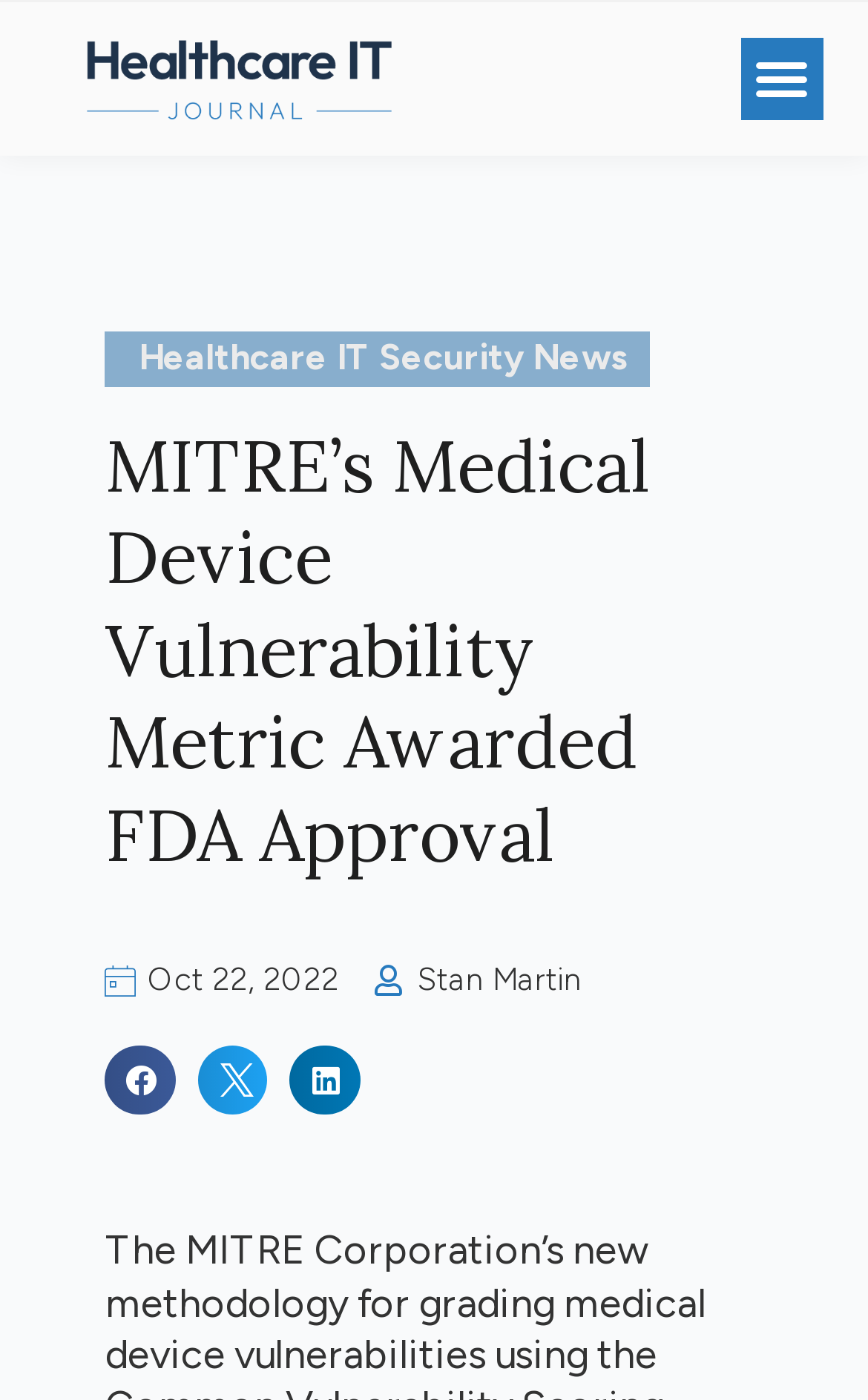Find the bounding box coordinates for the HTML element described as: "aria-label="Share on twitter"". The coordinates should consist of four float values between 0 and 1, i.e., [left, top, right, bottom].

[0.228, 0.746, 0.309, 0.796]